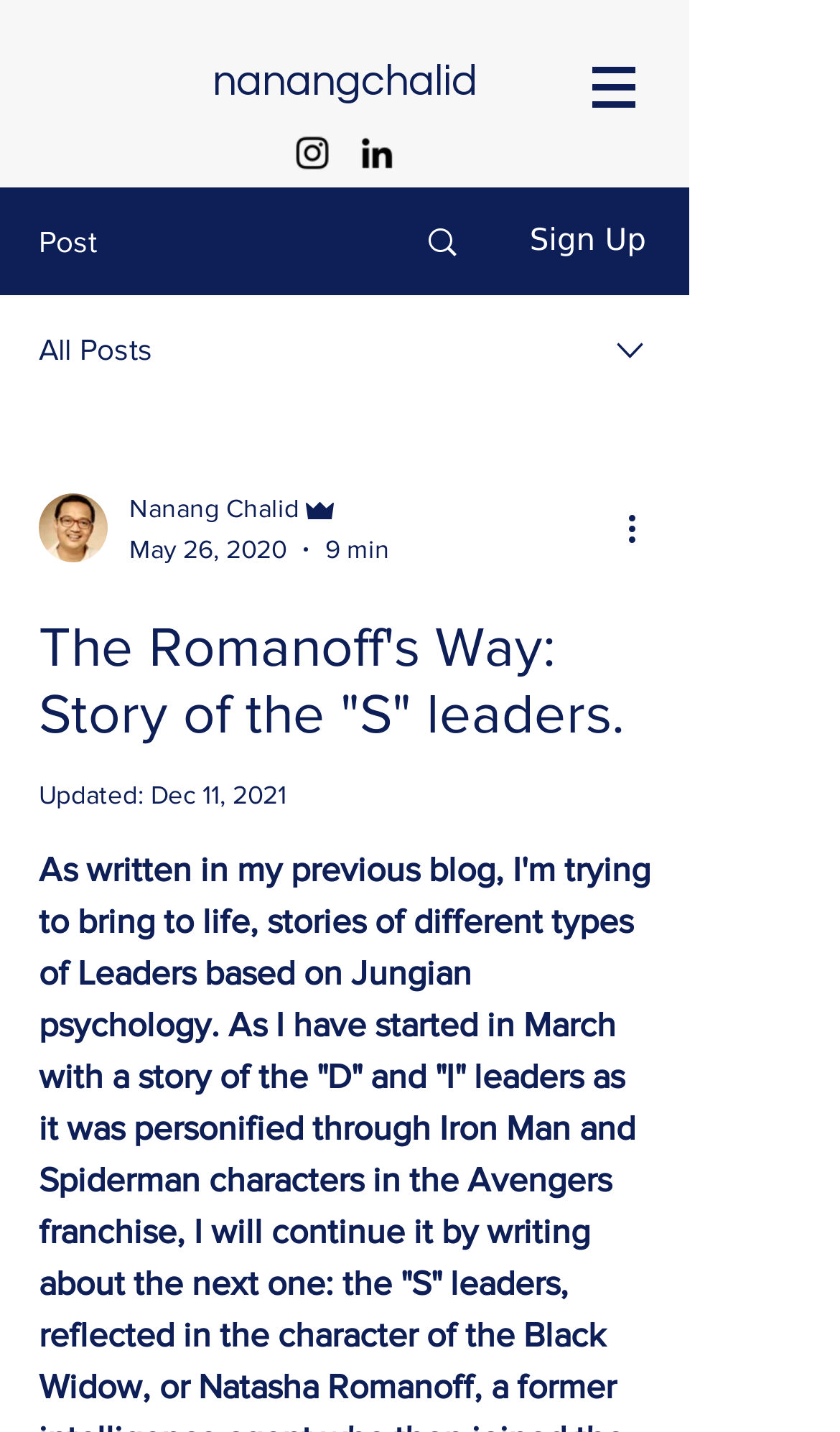Using the description: "aria-label="Open navigation menu"", determine the UI element's bounding box coordinates. Ensure the coordinates are in the format of four float numbers between 0 and 1, i.e., [left, top, right, bottom].

None